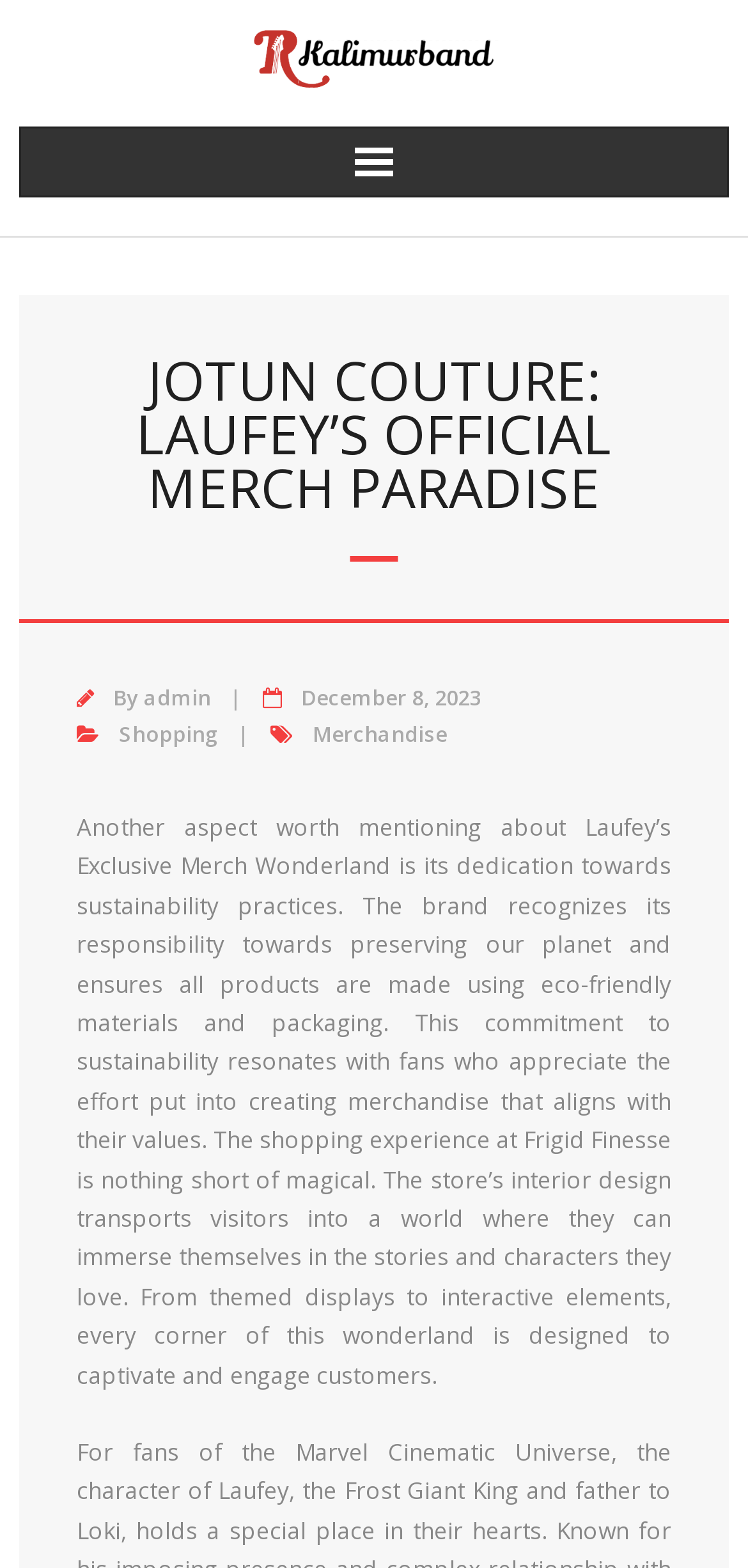Answer the following inquiry with a single word or phrase:
What is the theme of the store's interior design?

Stories and characters